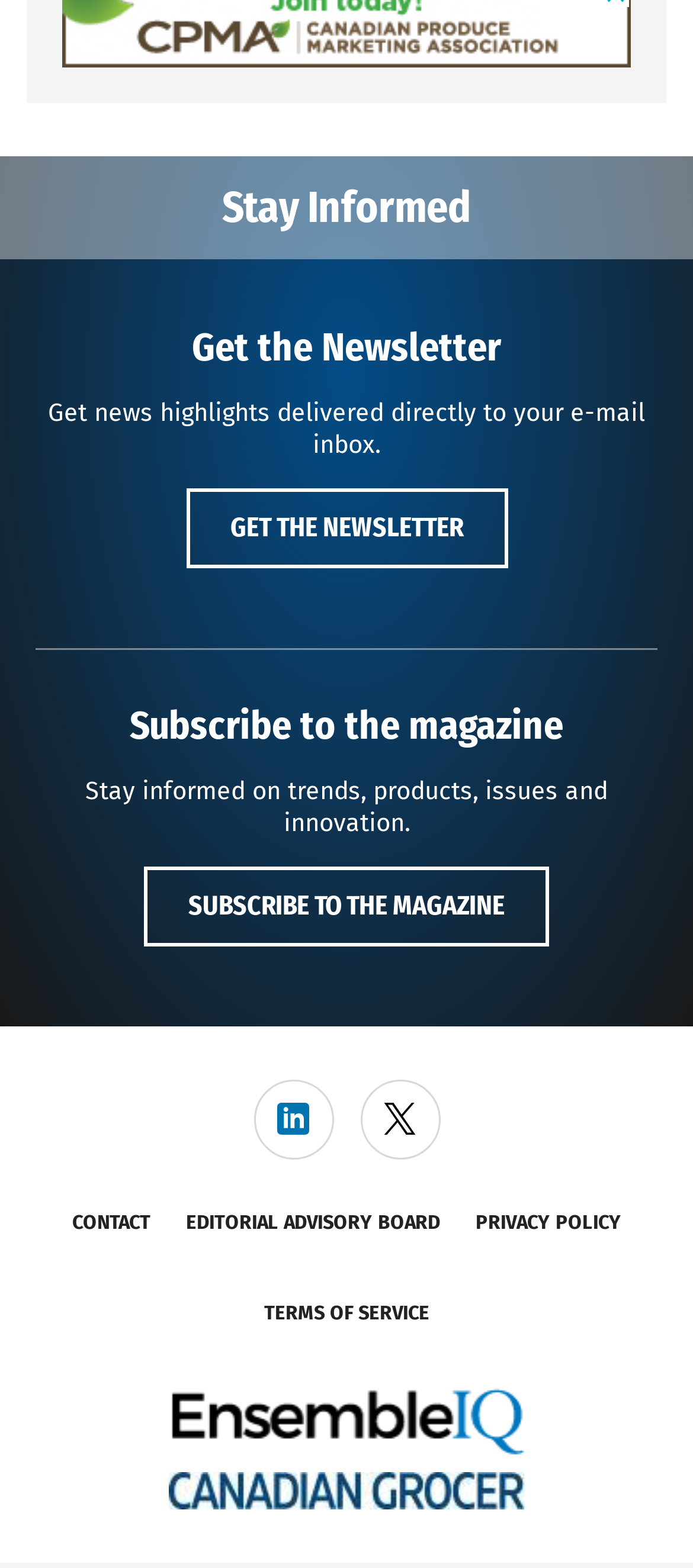Pinpoint the bounding box coordinates for the area that should be clicked to perform the following instruction: "Follow on LinkedIn".

[0.4, 0.703, 0.446, 0.724]